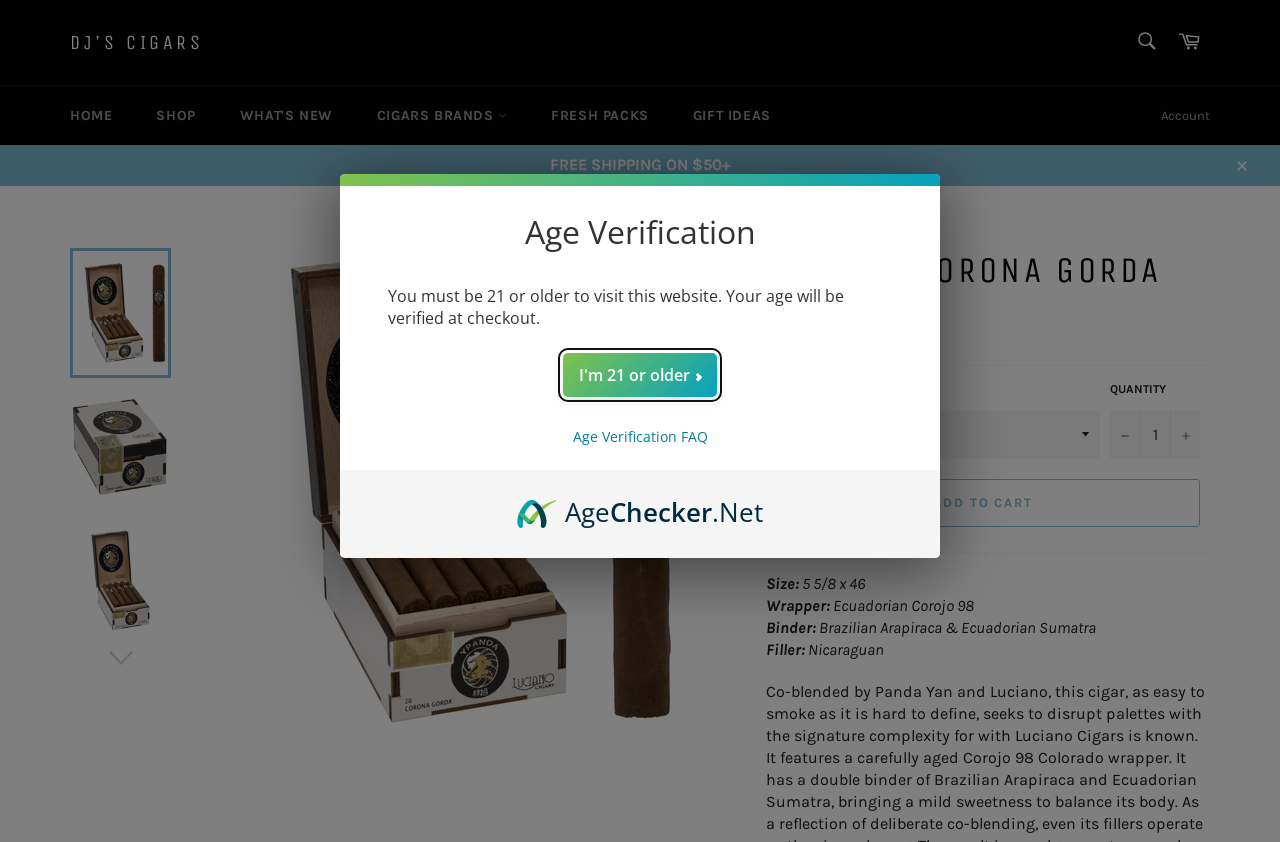Refer to the image and provide a thorough answer to this question:
What is the size of the cigar?

The size of the cigar can be found in the StaticText element 'Size: 5 5/8 x 46' which is located in the product description section.